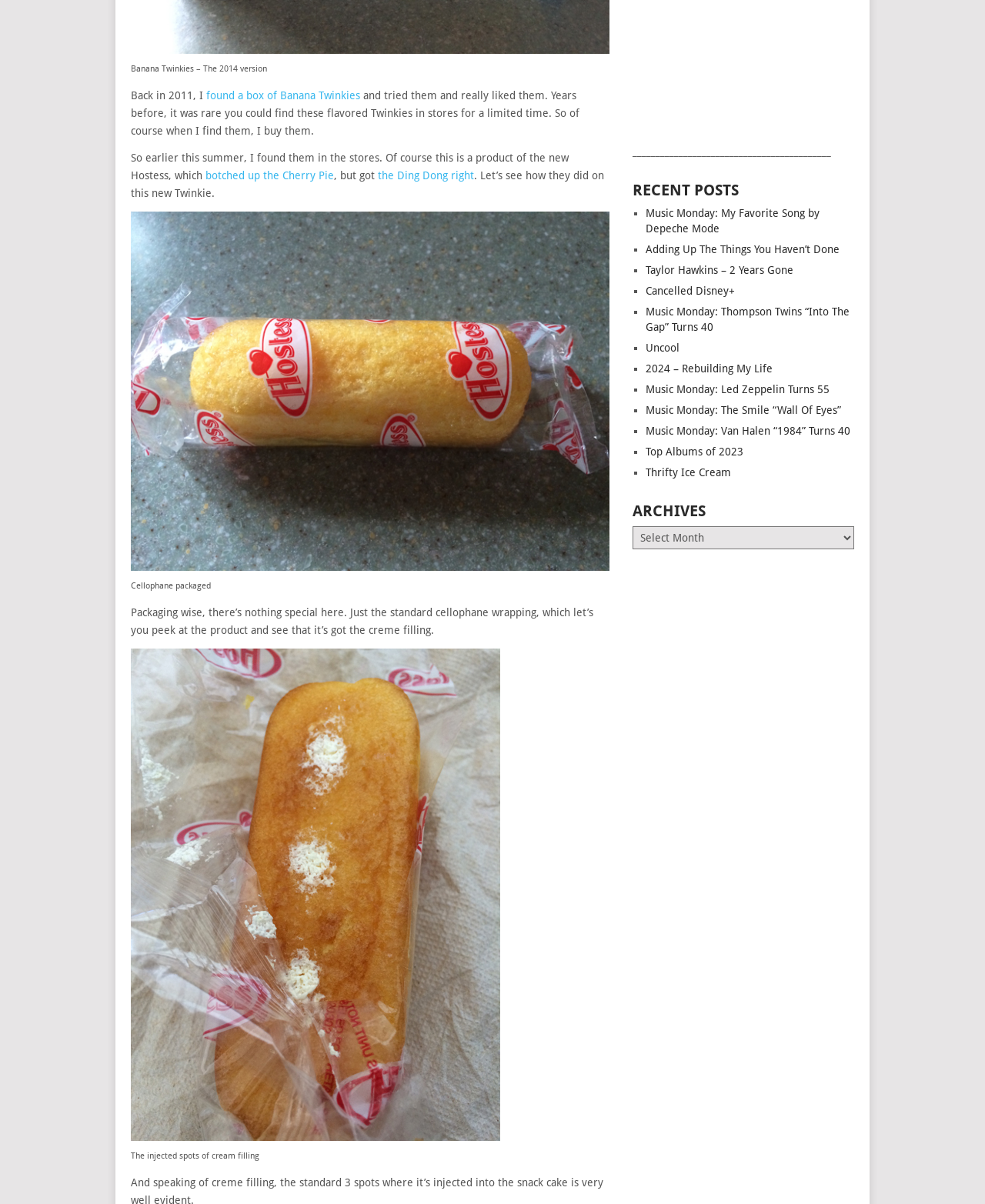Based on the element description: "2024 – Rebuilding My Life", identify the bounding box coordinates for this UI element. The coordinates must be four float numbers between 0 and 1, listed as [left, top, right, bottom].

[0.656, 0.301, 0.785, 0.311]